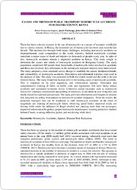Detail the scene depicted in the image with as much precision as possible.

The image serves as a thumbnail for the academic article titled "Causes and trends of public transport motorcycle accidents in Bungoma County, Kenya." The document analyzes the alarming rise in motorcycle use as a primary mode of transport in Kenya, highlighting the consequential surge in accidents and fatalities. This study focuses on understanding the underlying causes and trends related to these incidents, aiming to provide insights for policy formulation on motorcycle accident mitigation. The authors, including Brian Wanyama Singoro, Jacob Wakhungu, John Obiri, and Were, delve into factors such as human error and poor regulatory frameworks that contribute to the crisis. This thumbnail encapsulates the essence of a rigorous examination aimed at driving collective actions and improvements in motorcycle safety practices.